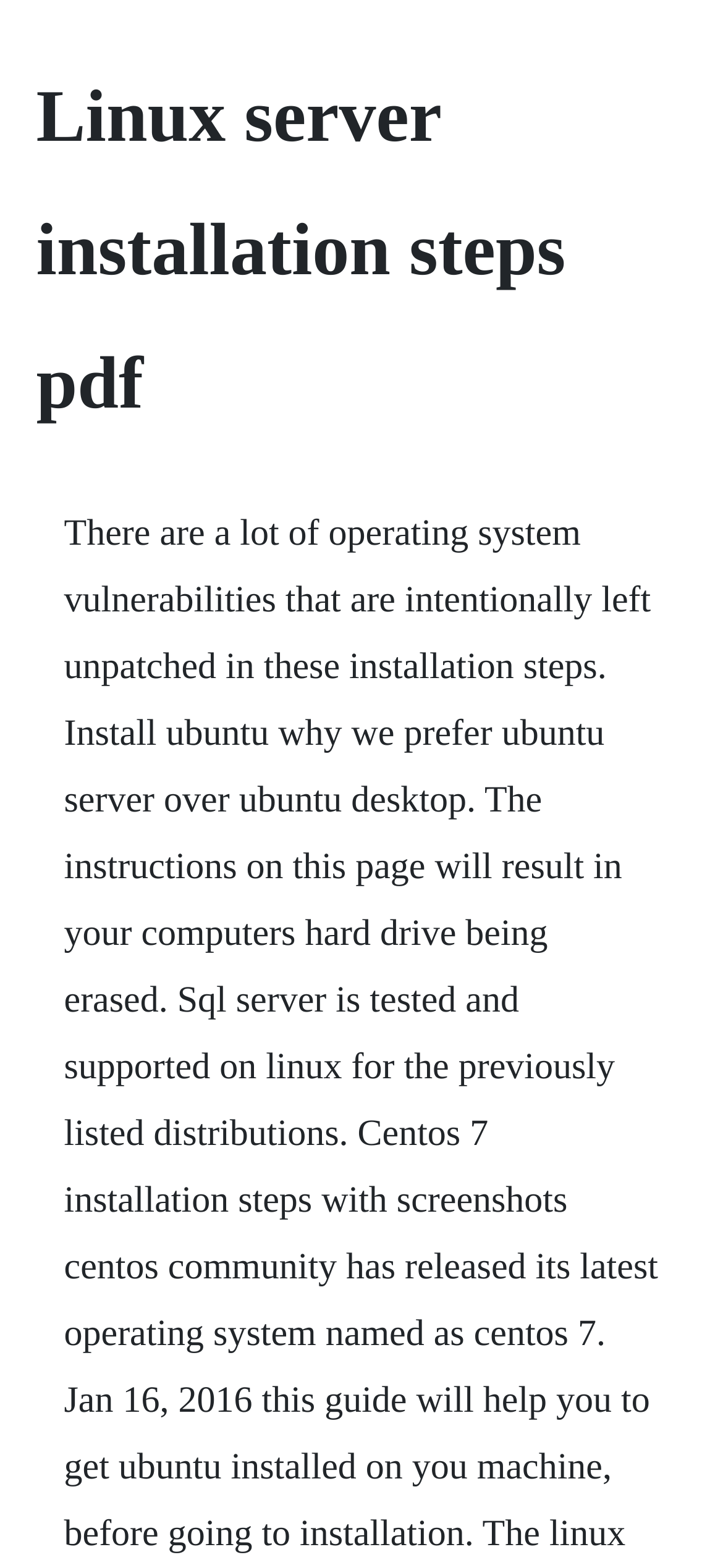Can you determine the main header of this webpage?

Linux server installation steps pdf